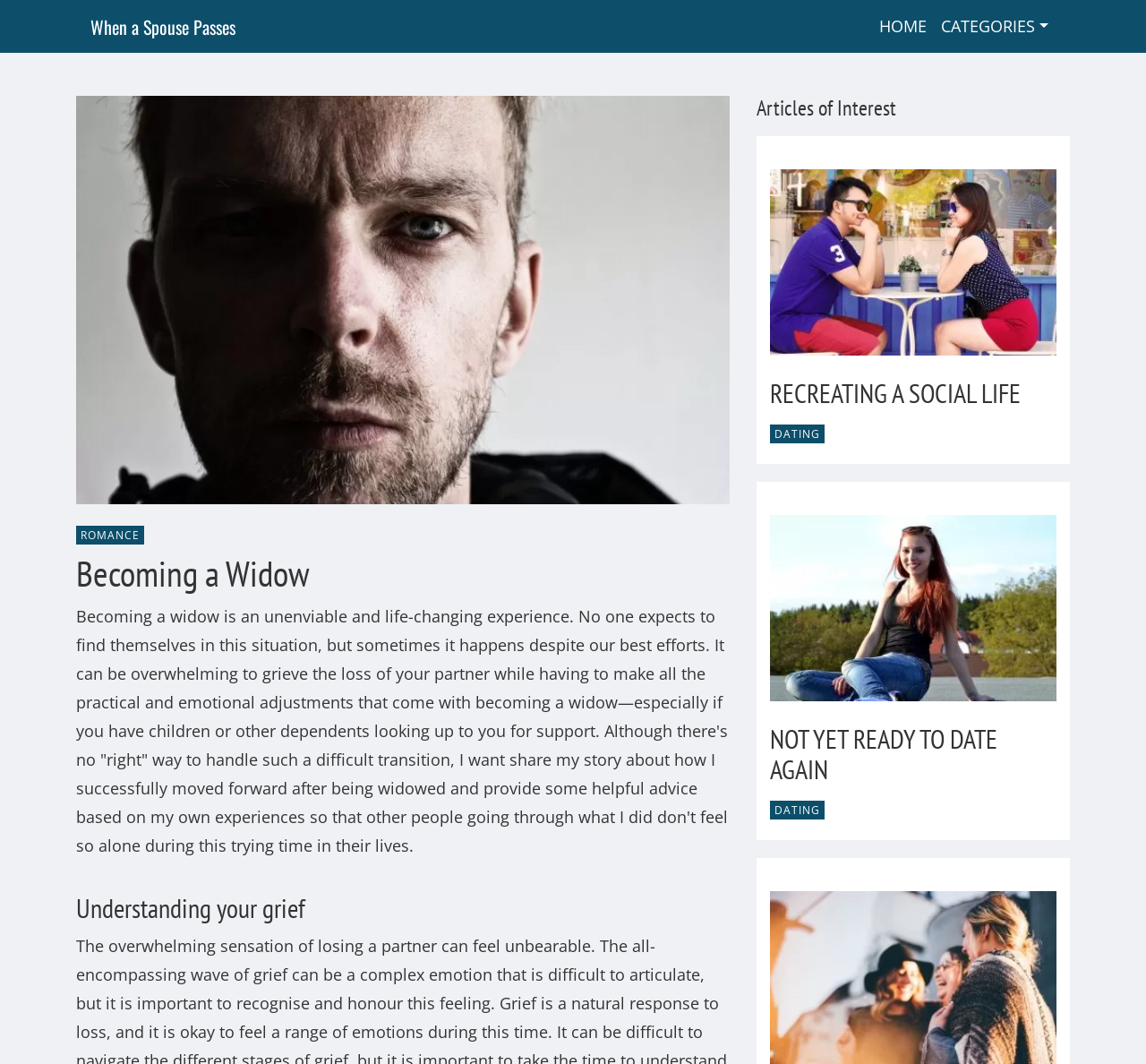Please identify the bounding box coordinates of the element's region that should be clicked to execute the following instruction: "Explore the 'RECREATING A SOCIAL LIFE' topic". The bounding box coordinates must be four float numbers between 0 and 1, i.e., [left, top, right, bottom].

[0.672, 0.355, 0.922, 0.384]